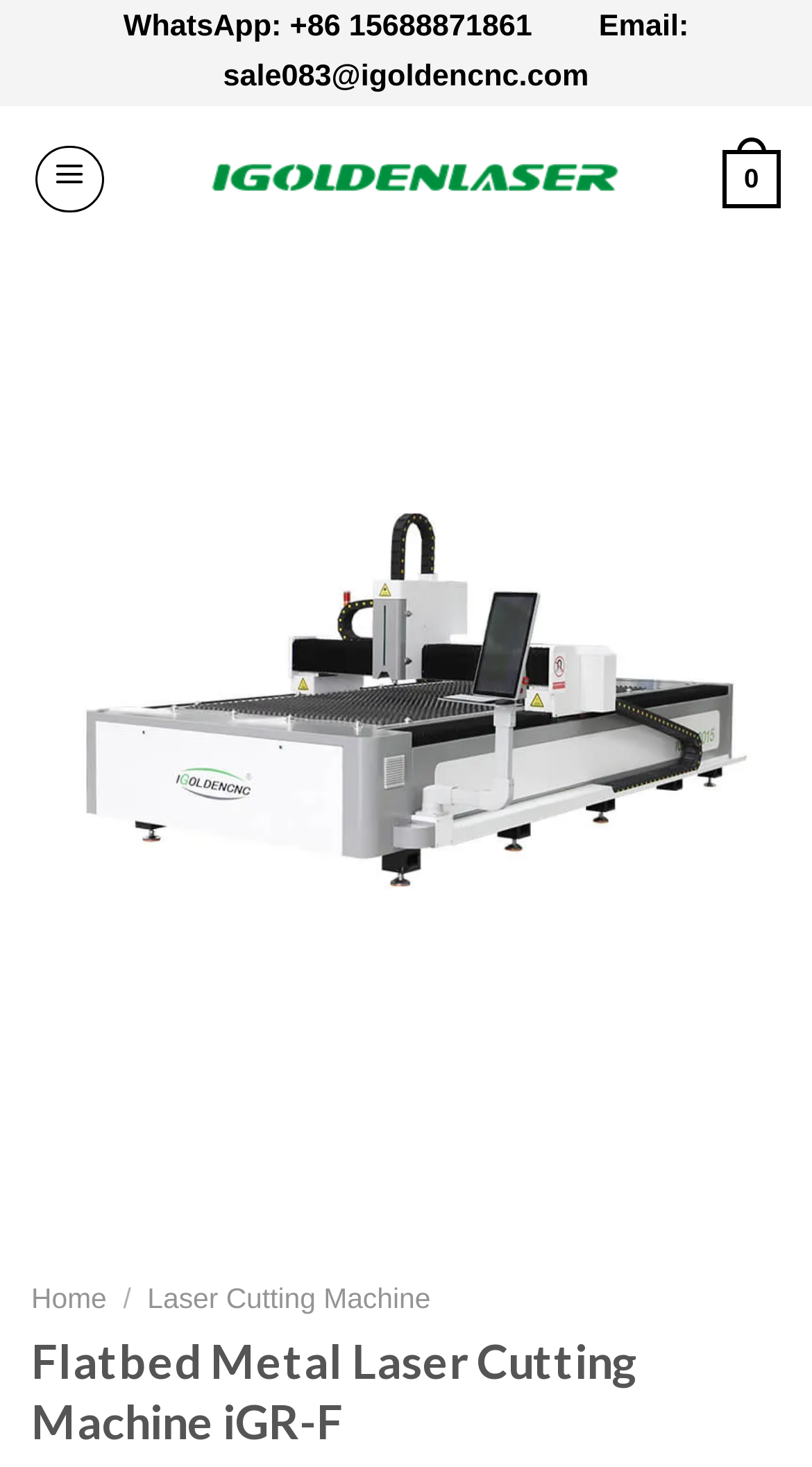Using the given element description, provide the bounding box coordinates (top-left x, top-left y, bottom-right x, bottom-right y) for the corresponding UI element in the screenshot: What we do

None